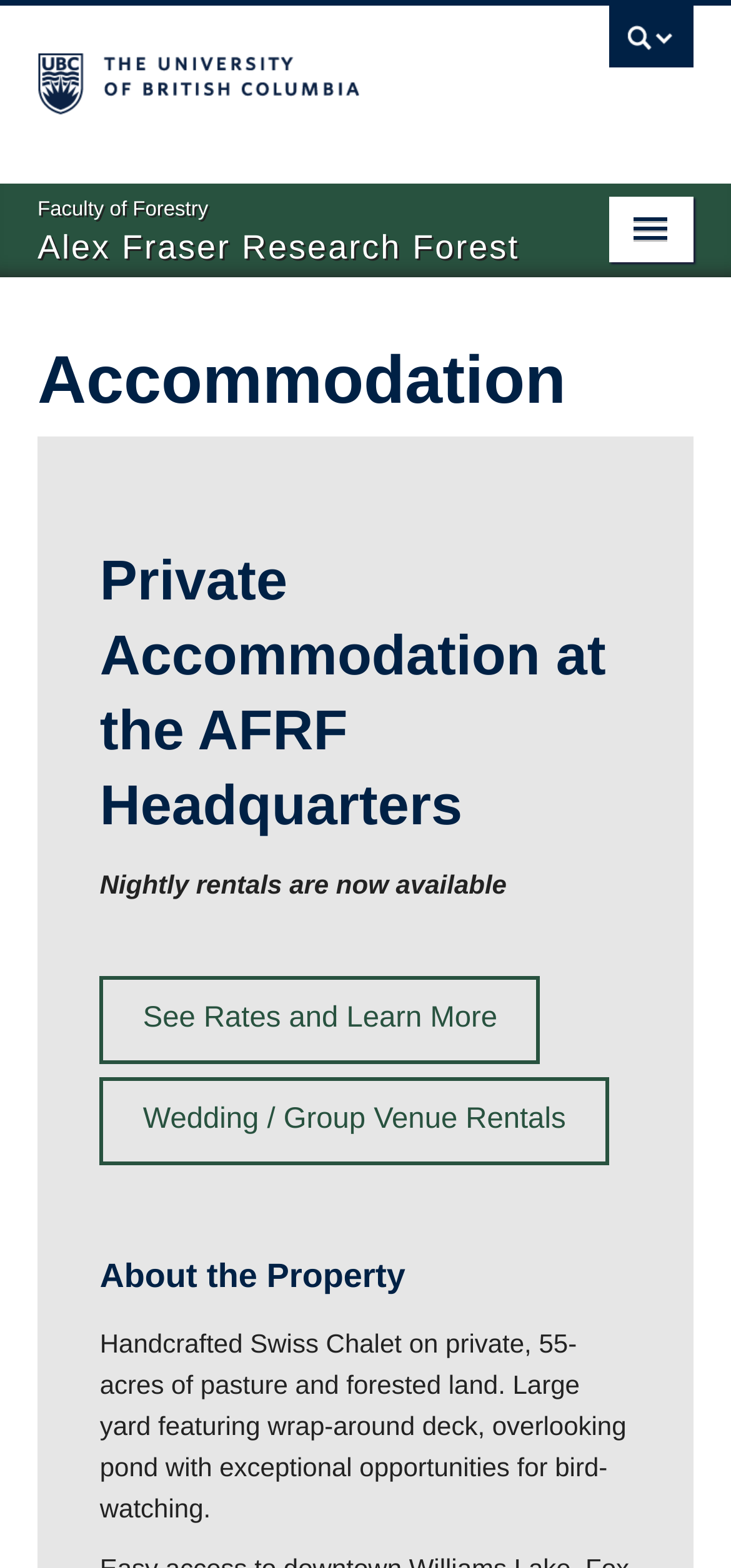What is the feature of the yard in the accommodation? Based on the screenshot, please respond with a single word or phrase.

Wrap-around deck